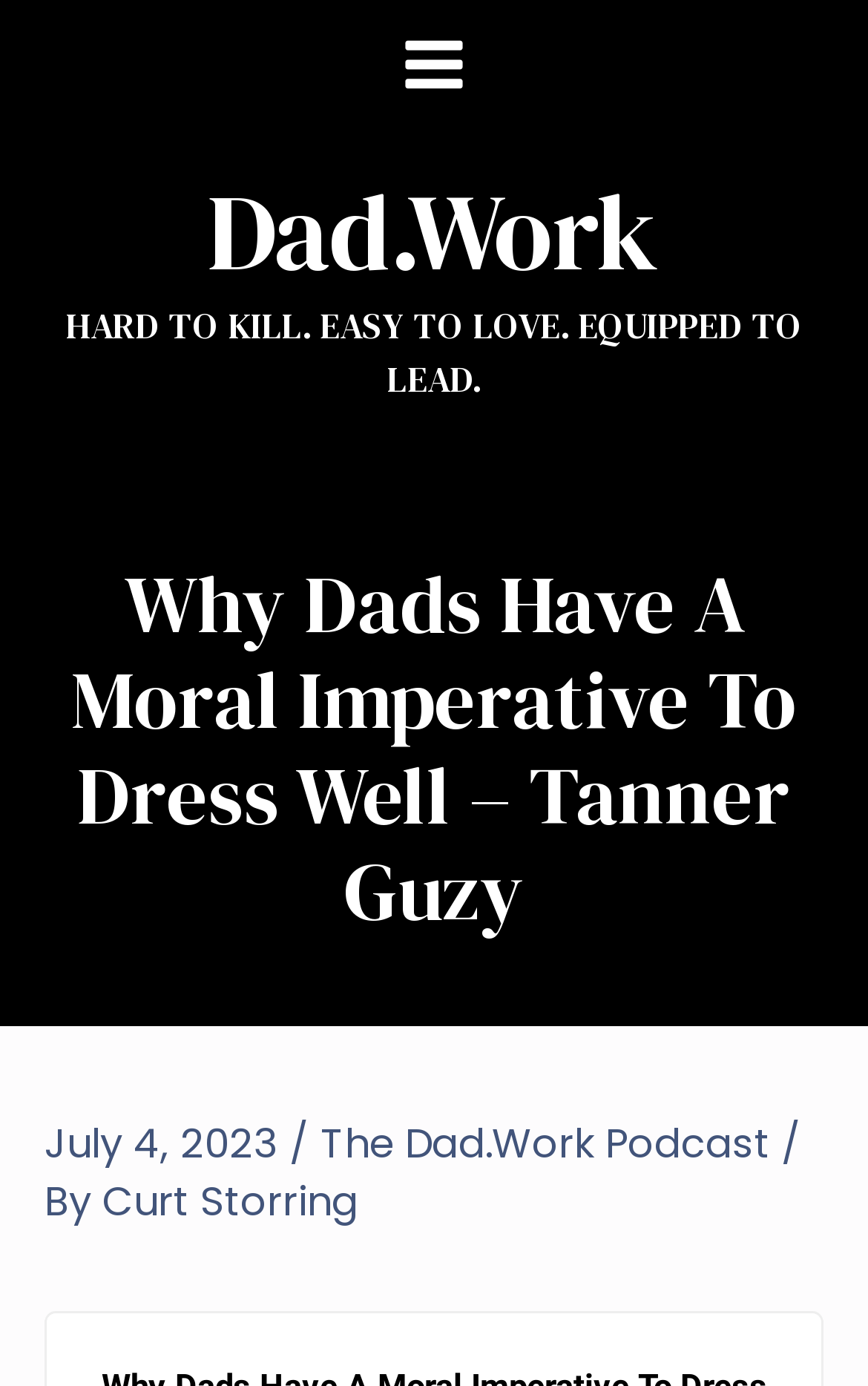What is the date of the article?
Refer to the image and provide a one-word or short phrase answer.

July 4, 2023